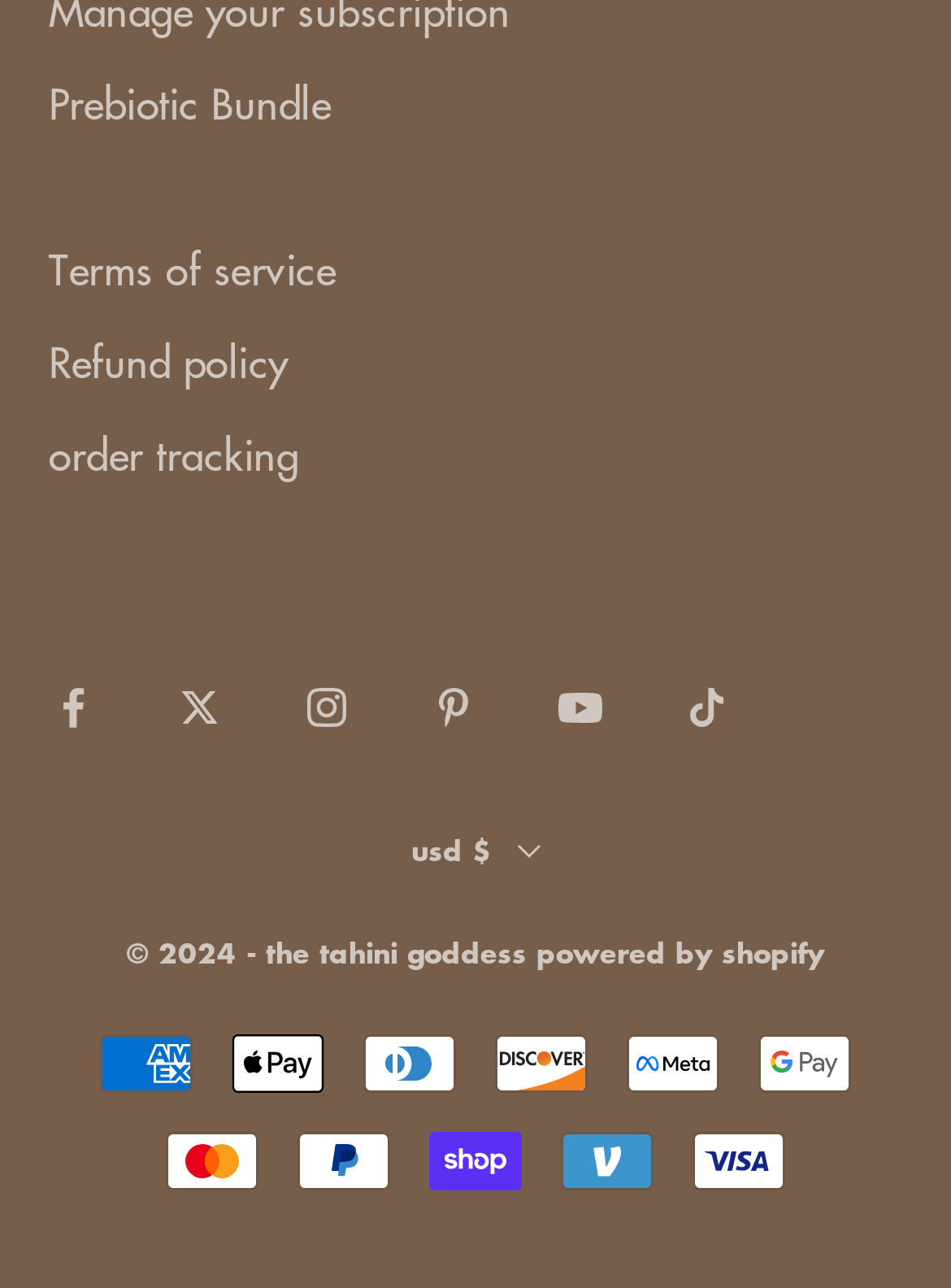How many social media platforms can you follow the website on?
By examining the image, provide a one-word or phrase answer.

6